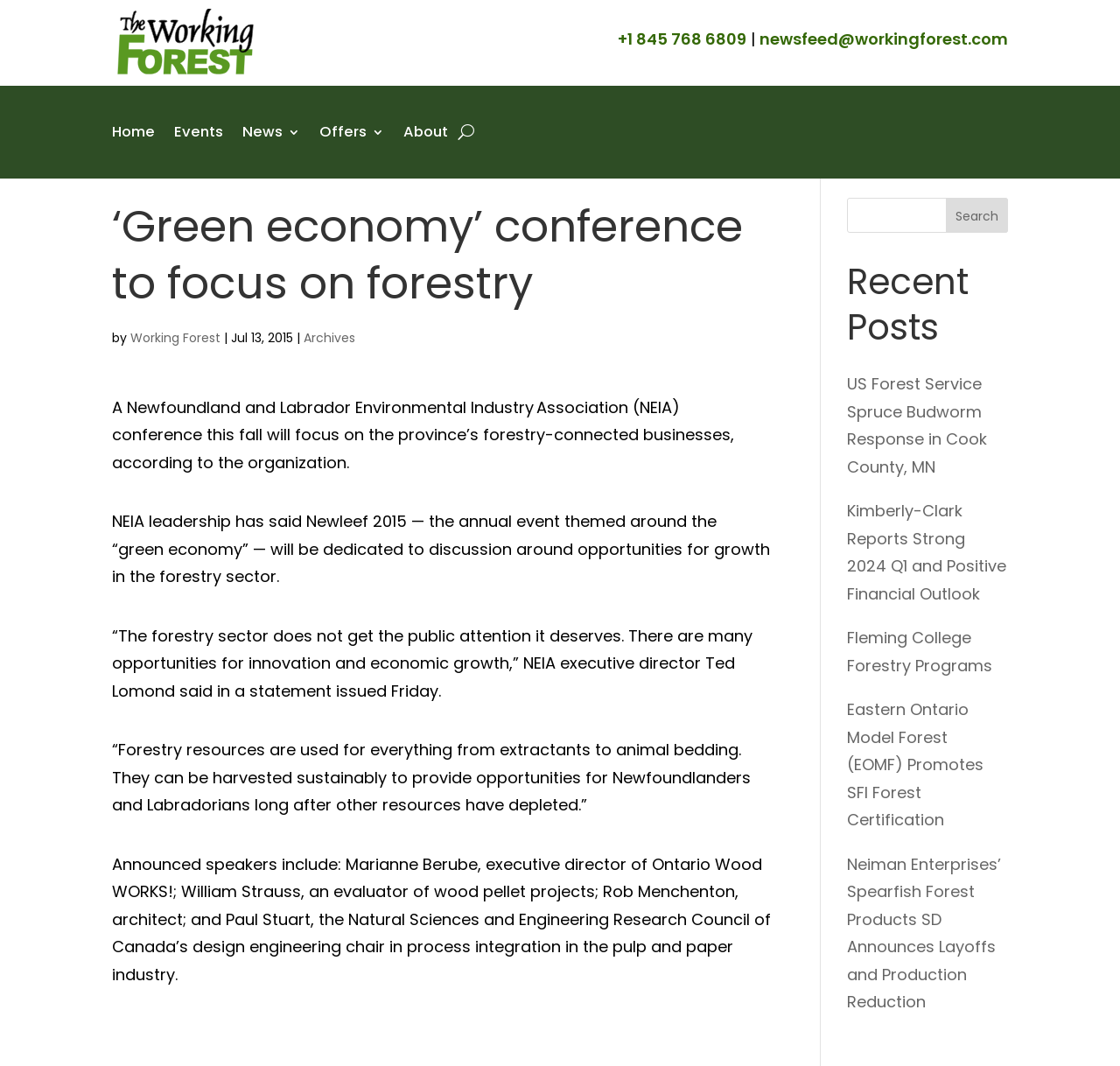Identify and provide the main heading of the webpage.

‘Green economy’ conference to focus on forestry